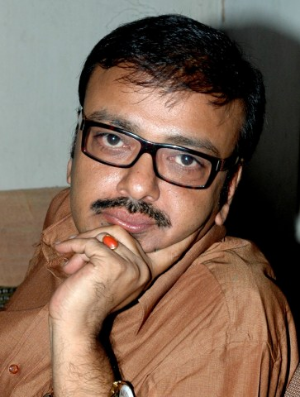How many continents has Chawm Ganguly worked across?
Please answer the question with as much detail as possible using the screenshot.

According to the caption, Chawm Ganguly has worked across three continents, showcasing his diverse experience in the field of communication.